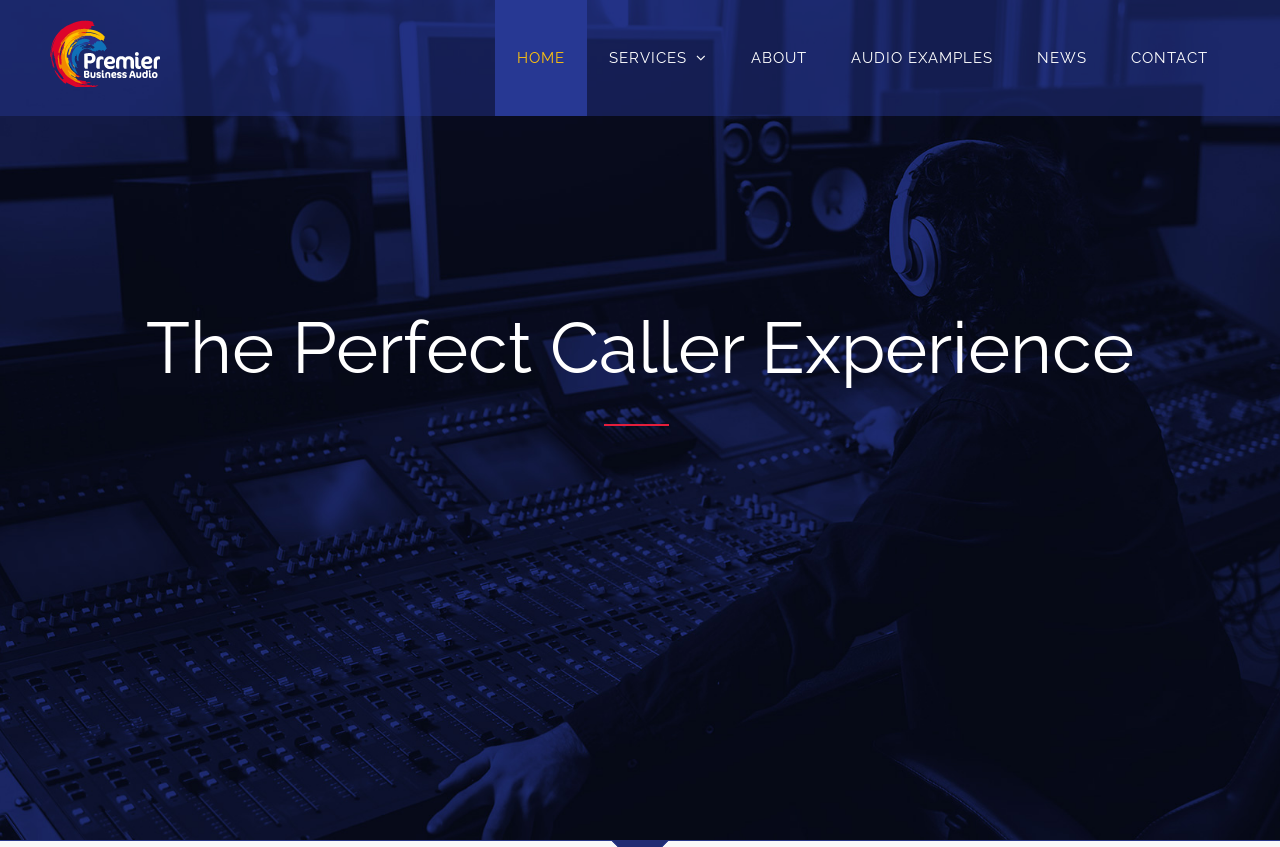Answer the following inquiry with a single word or phrase:
What type of business does the company provide?

Audio marketing